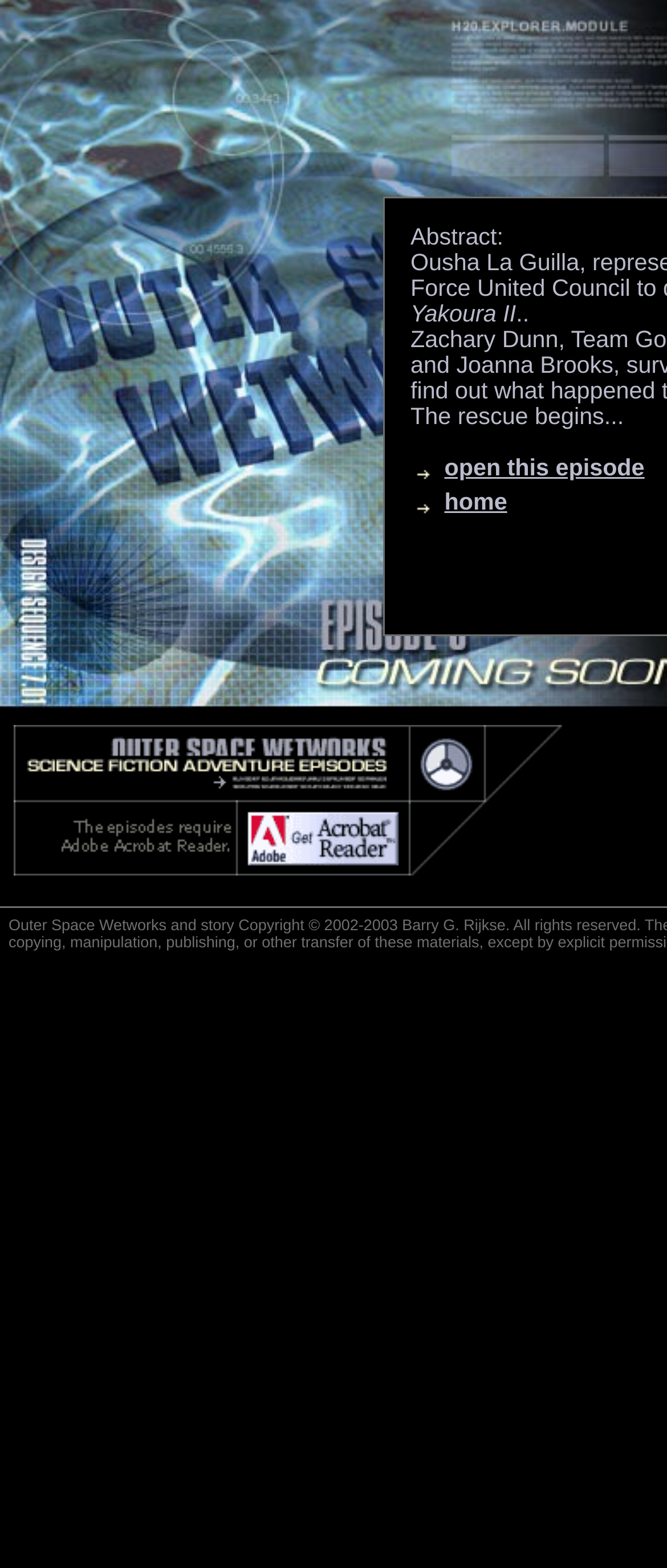Answer the question briefly using a single word or phrase: 
What is the name of the sequence?

design sequence 7.01